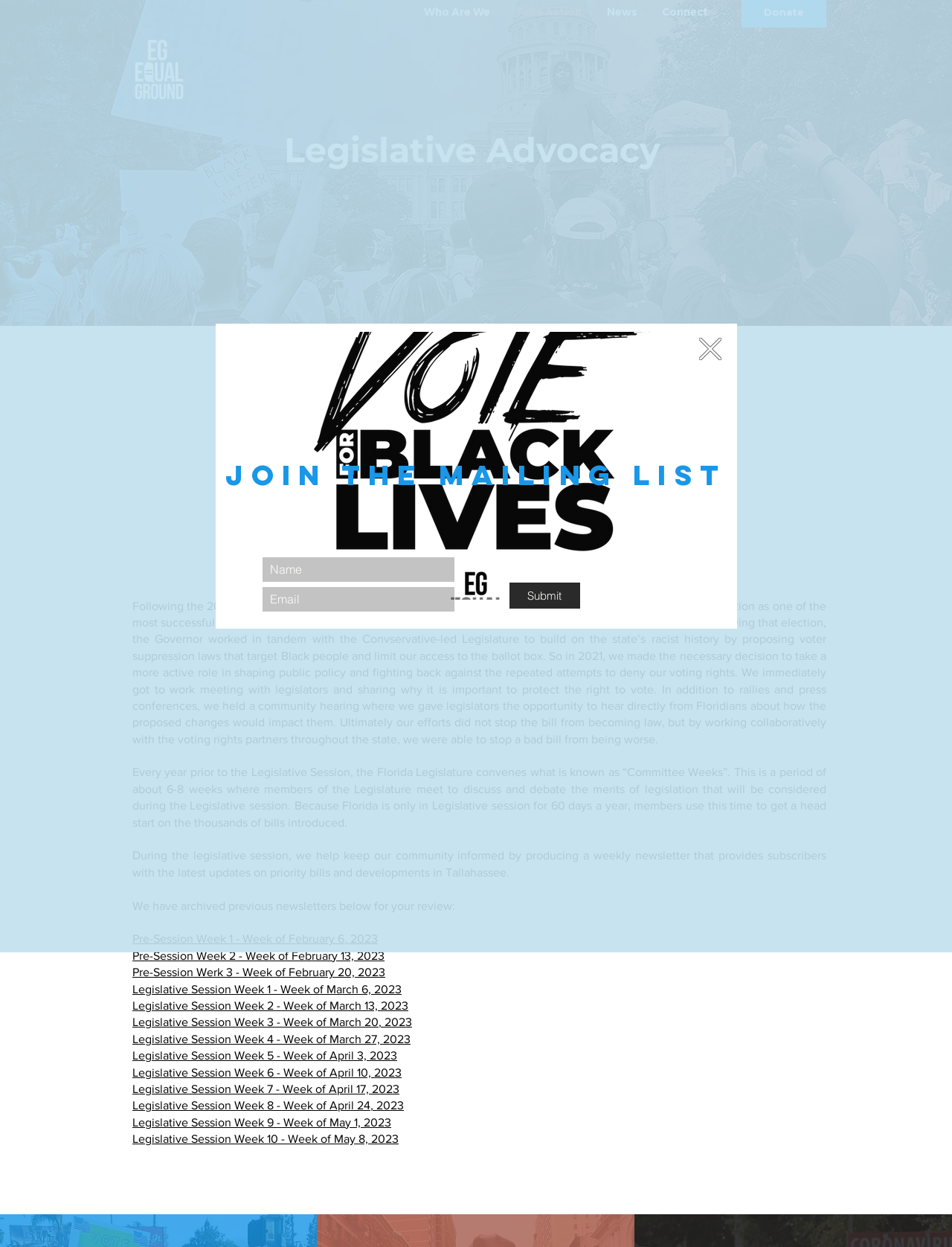What is the target of the voter suppression laws proposed by the Governor?
Refer to the image and offer an in-depth and detailed answer to the question.

According to the webpage, the Governor worked in tandem with the Conservative-led Legislature to build on the state’s racist history by proposing voter suppression laws that target Black people and limit our access to the ballot box.